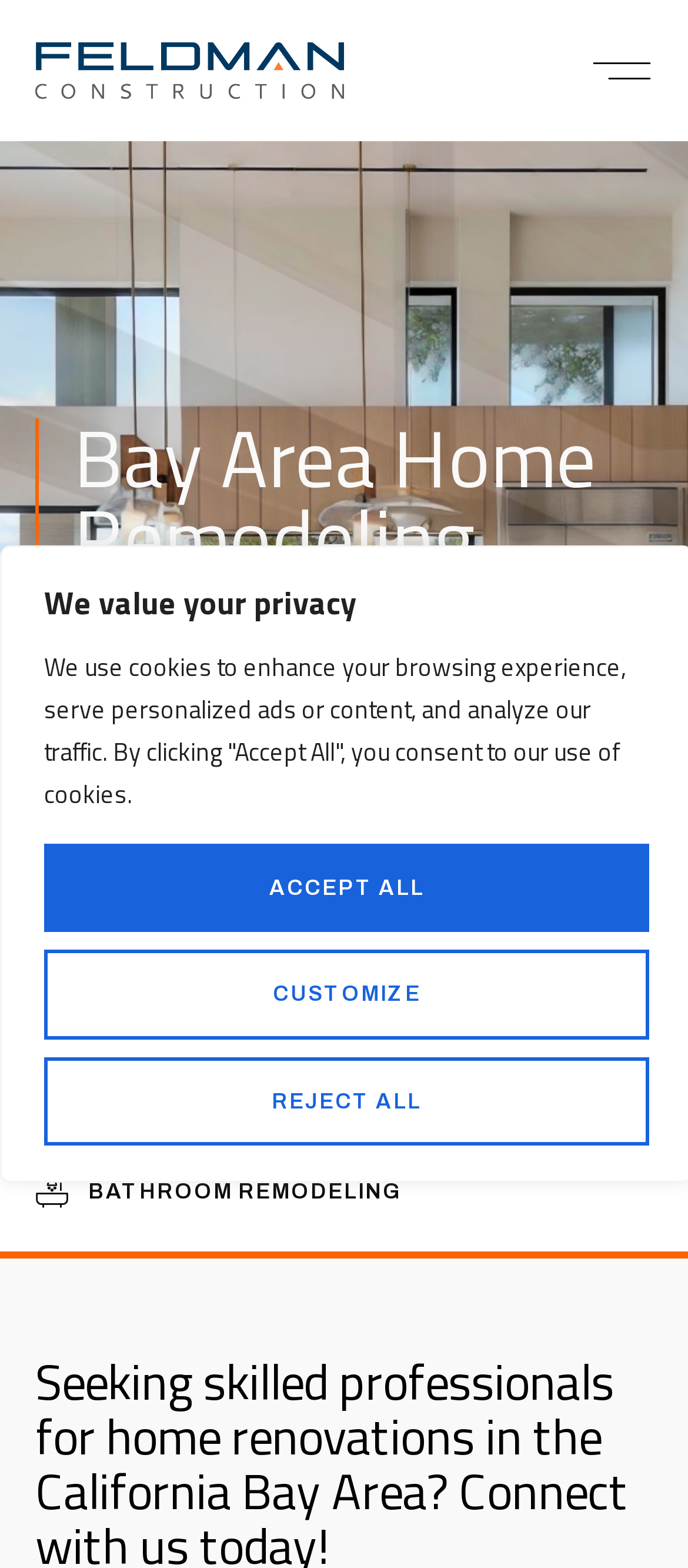Locate the bounding box coordinates of the clickable area needed to fulfill the instruction: "Check warranty information".

None